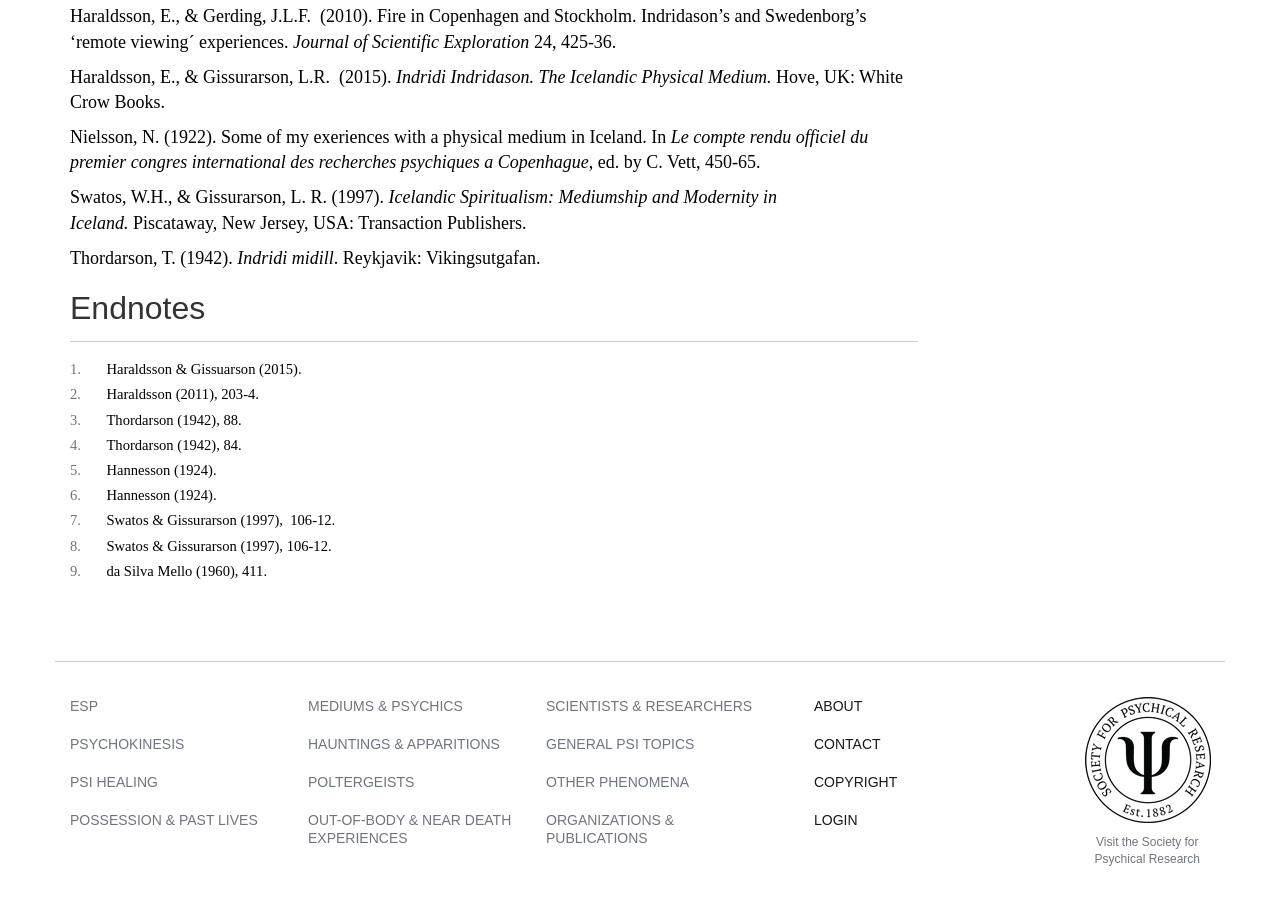Identify the bounding box coordinates of the specific part of the webpage to click to complete this instruction: "Click on the 'Endnotes' heading".

[0.055, 0.322, 0.717, 0.379]